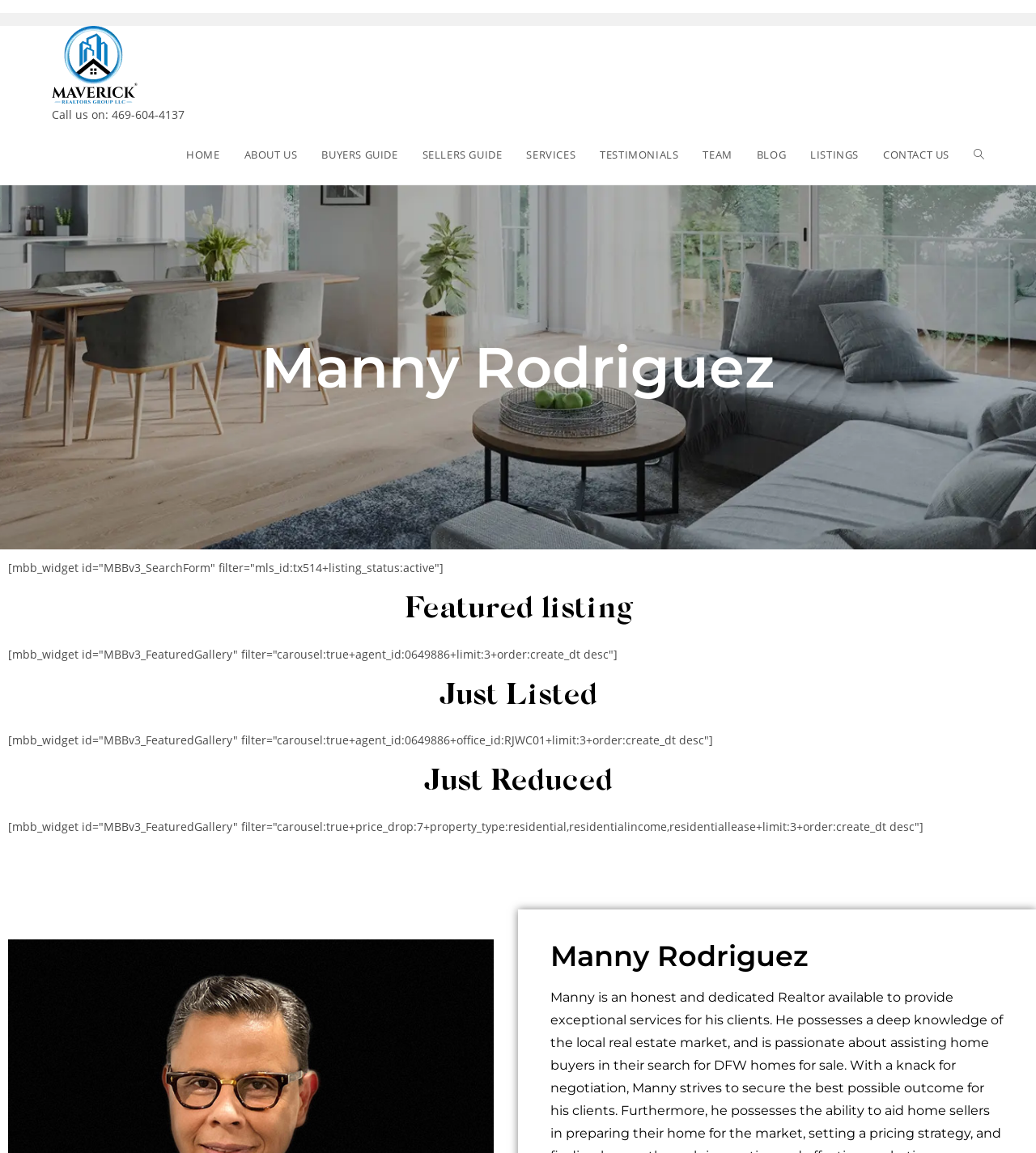Please determine the bounding box coordinates of the element's region to click in order to carry out the following instruction: "Visit Privacy Statement". The coordinates should be four float numbers between 0 and 1, i.e., [left, top, right, bottom].

None